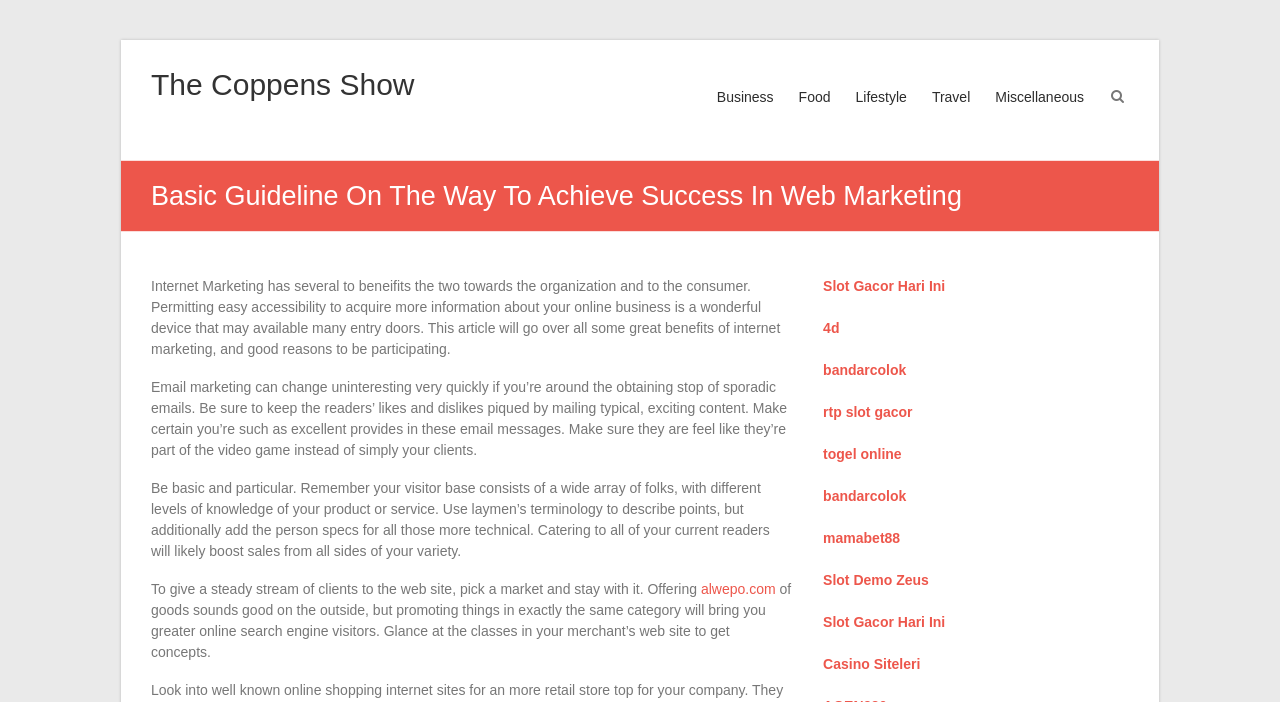What is the main topic of the webpage?
Refer to the image and give a detailed answer to the question.

The main topic of the webpage is web marketing, which can be inferred from the heading 'Basic Guideline On The Way To Achieve Success In Web Marketing' and the content of the webpage, which discusses the benefits and strategies of internet marketing.